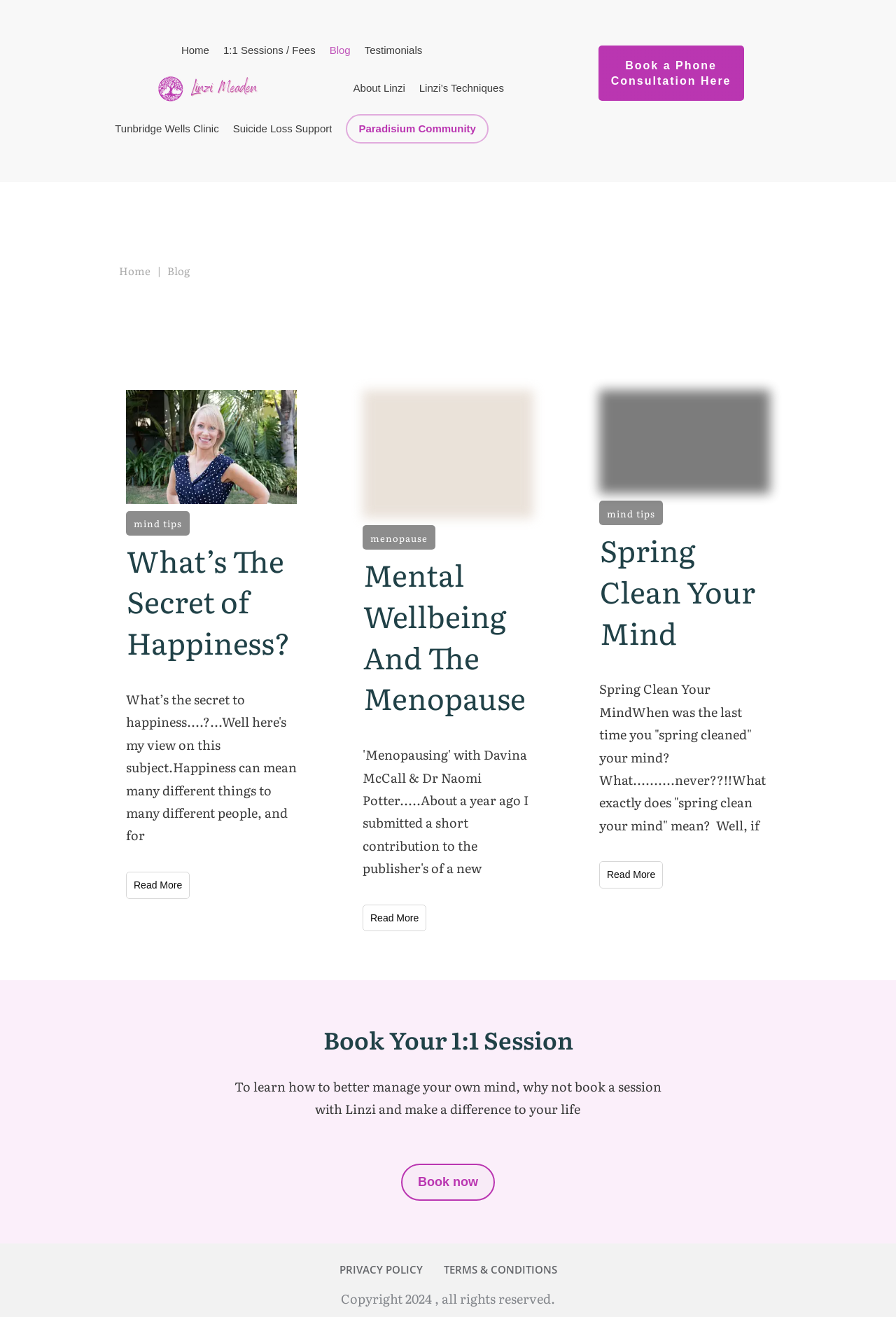Please determine the heading text of this webpage.

Blog Latest News & Updates